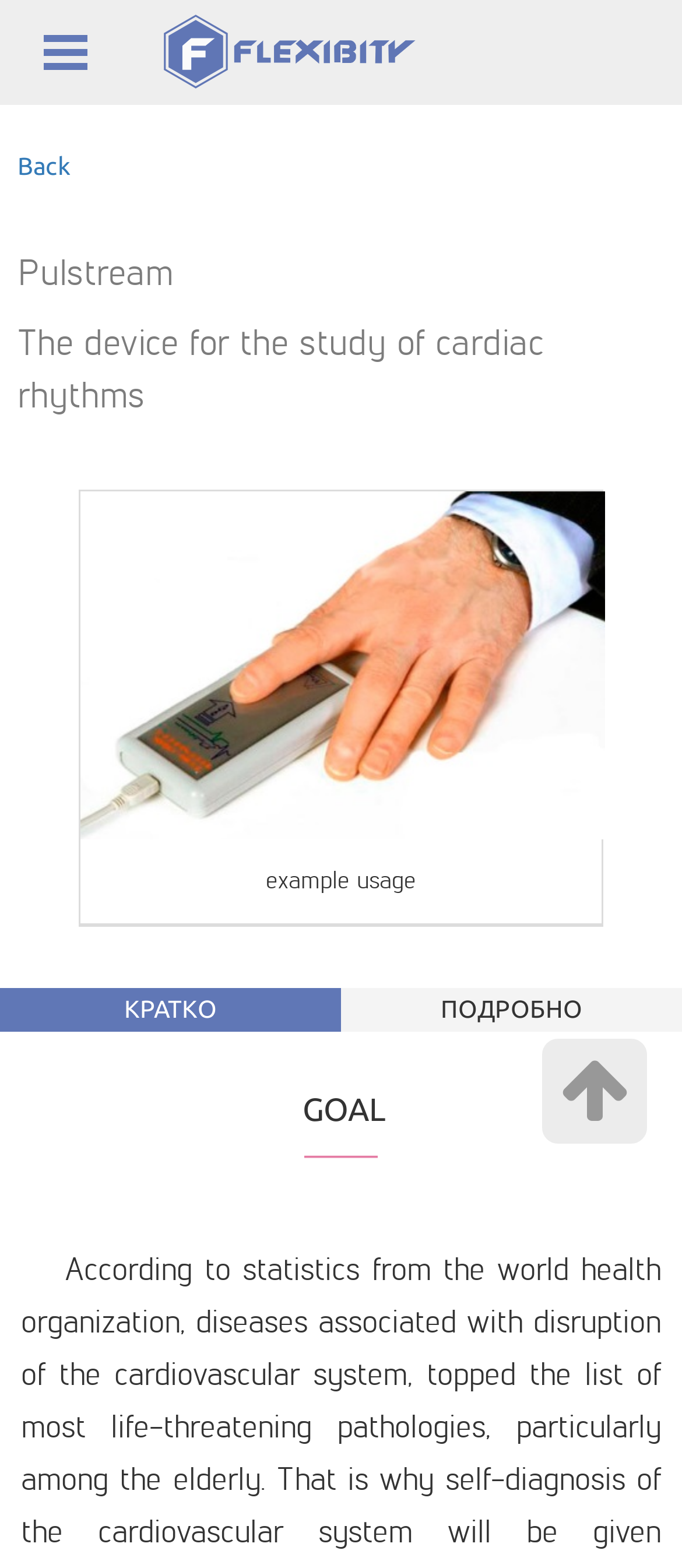Provide a brief response to the question below using one word or phrase:
How many text elements are there on the page?

7